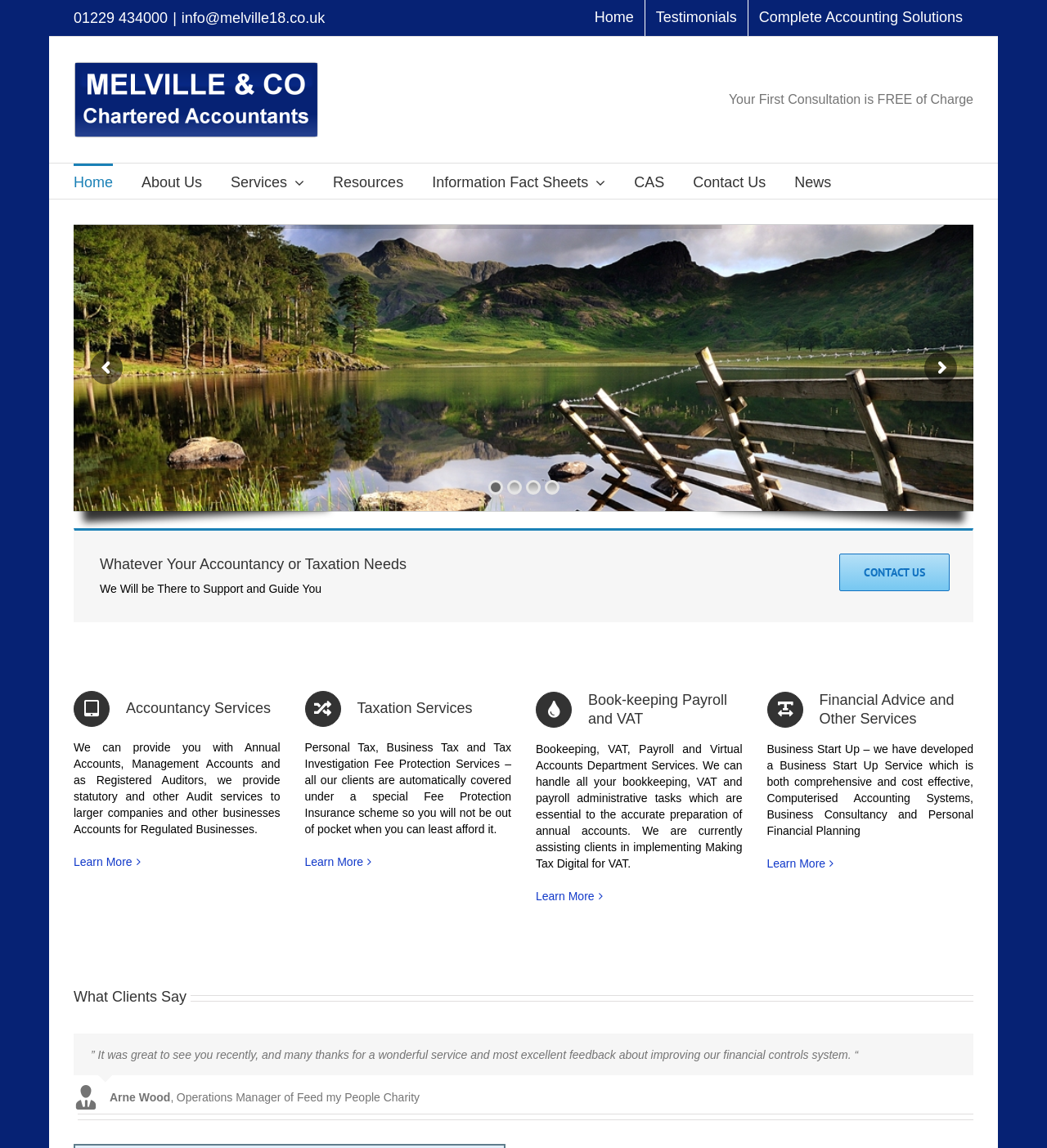Bounding box coordinates should be in the format (top-left x, top-left y, bottom-right x, bottom-right y) and all values should be floating point numbers between 0 and 1. Determine the bounding box coordinate for the UI element described as: Services

None